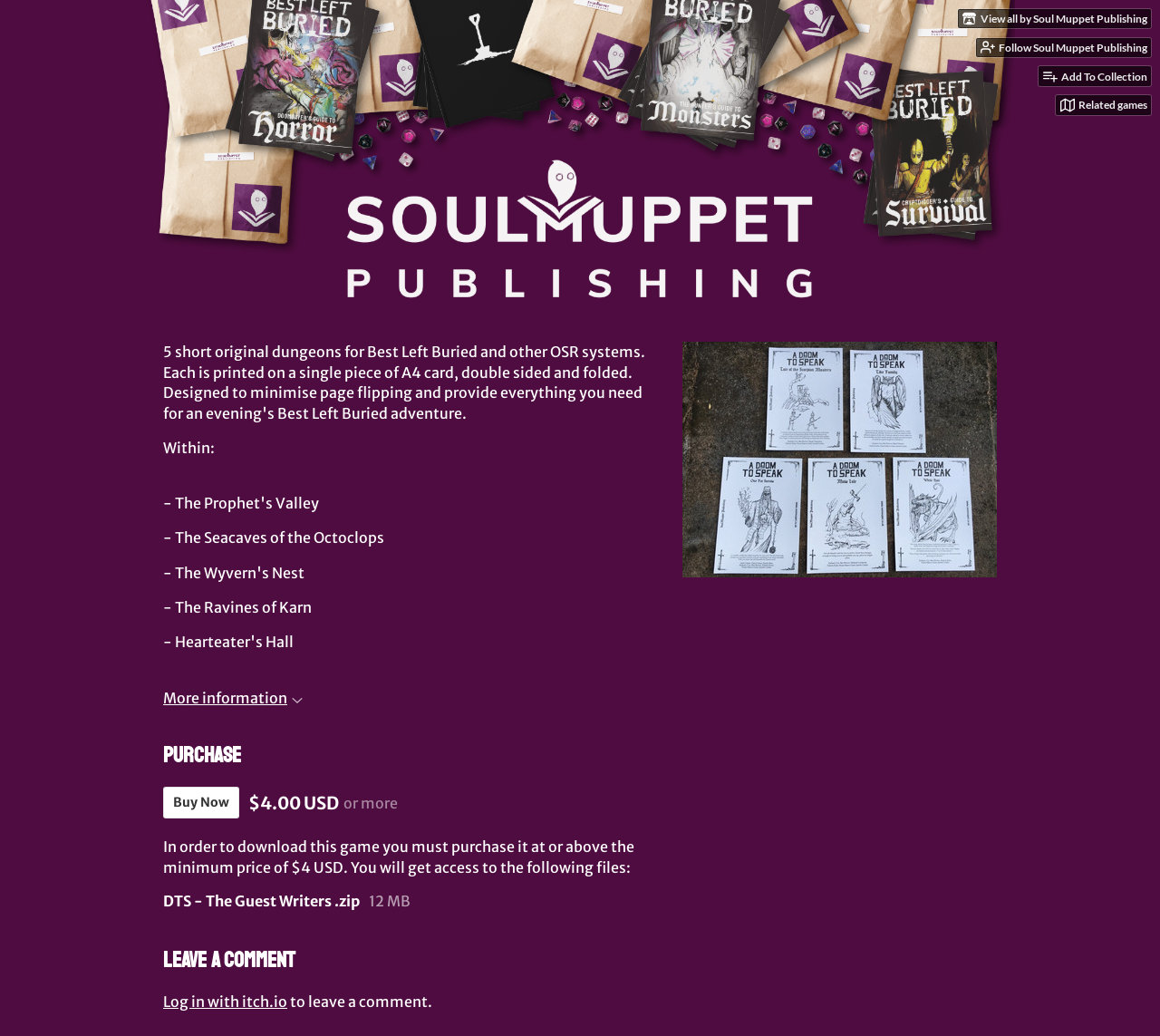How many games are related to this game?
Answer the question based on the image using a single word or a brief phrase.

2